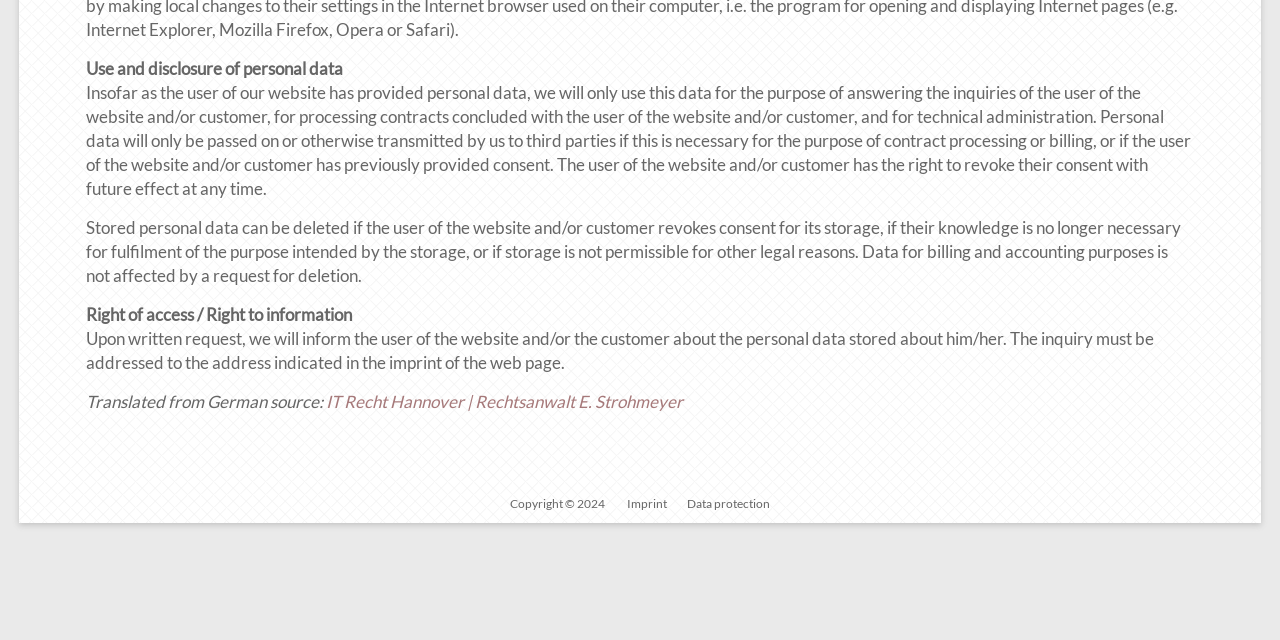Identify and provide the bounding box for the element described by: "Imprint".

[0.49, 0.775, 0.521, 0.798]